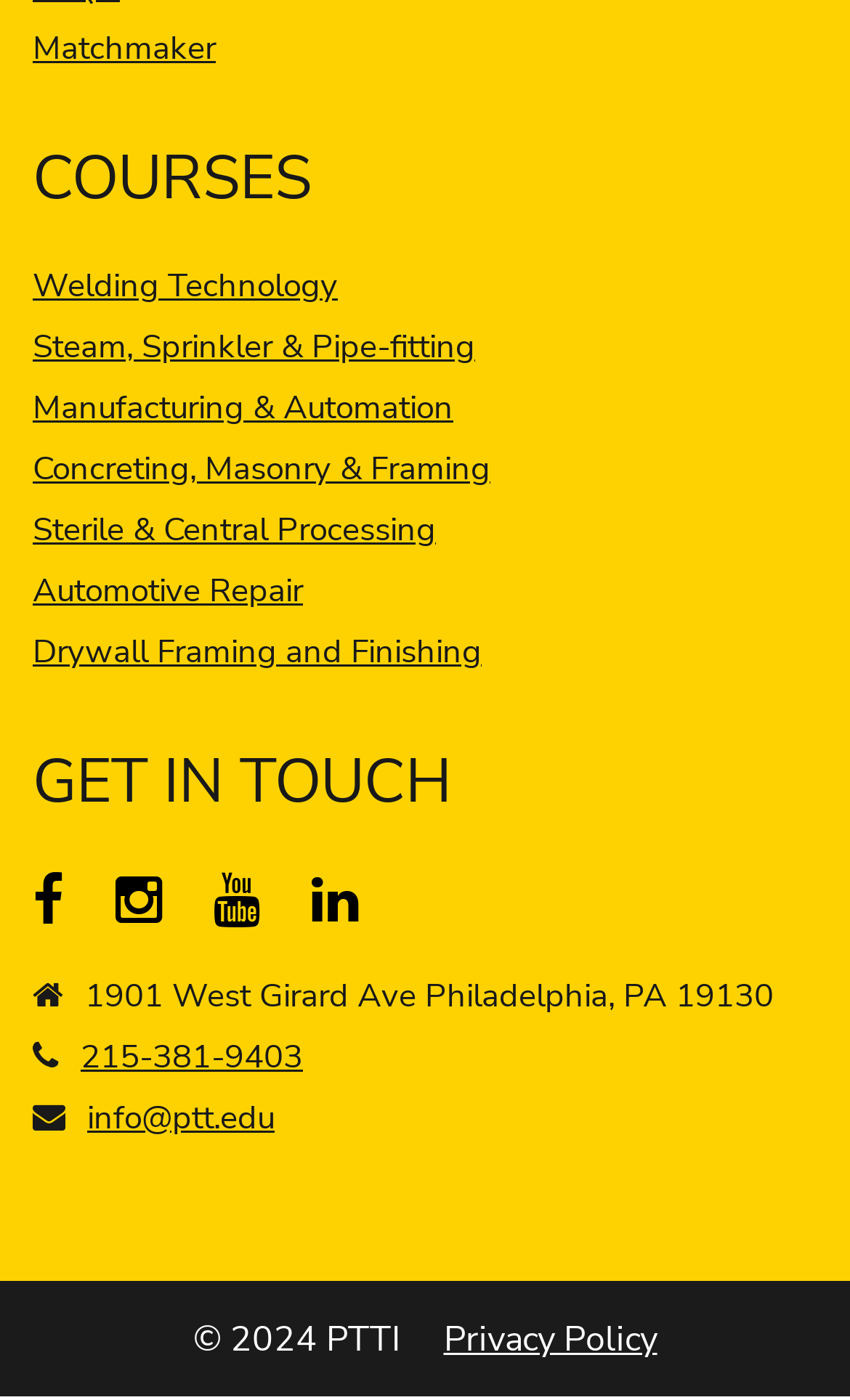Pinpoint the bounding box coordinates of the clickable area needed to execute the instruction: "Call the phone number". The coordinates should be specified as four float numbers between 0 and 1, i.e., [left, top, right, bottom].

[0.095, 0.738, 0.356, 0.77]